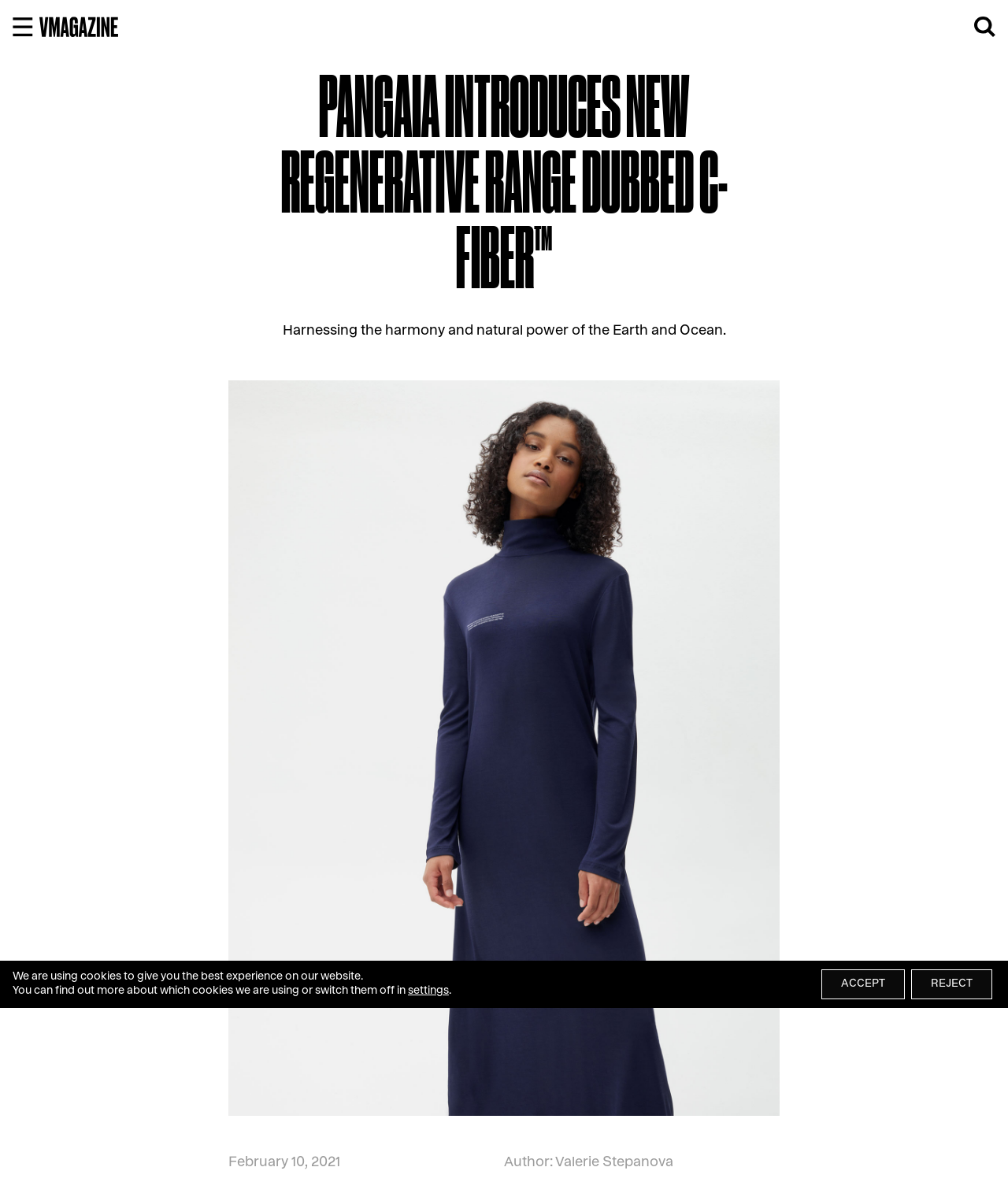What is the name of the new regenerative range introduced by PANGAIA? Based on the image, give a response in one word or a short phrase.

C-FIBER